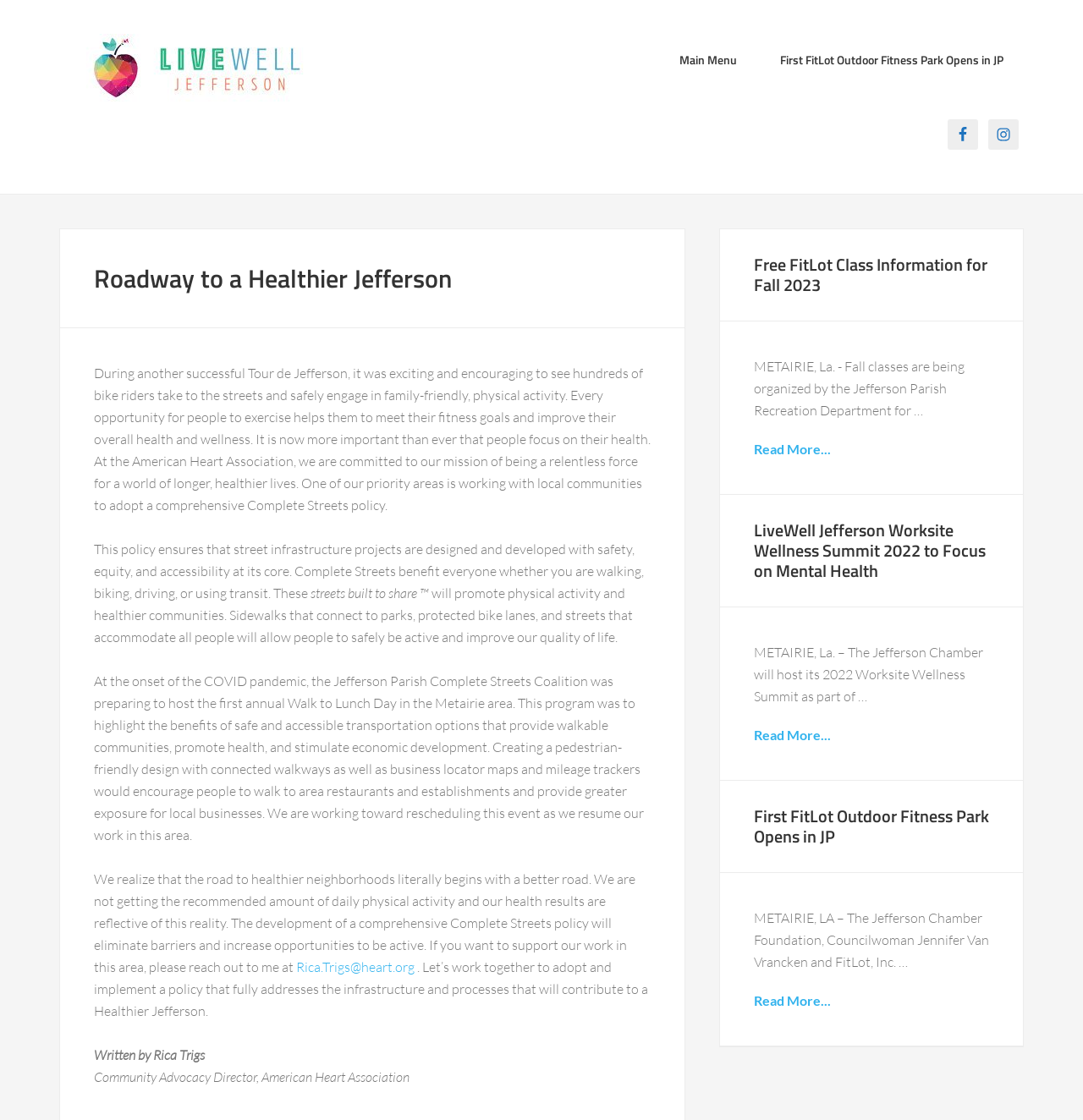Locate the headline of the webpage and generate its content.

Roadway to a Healthier Jefferson